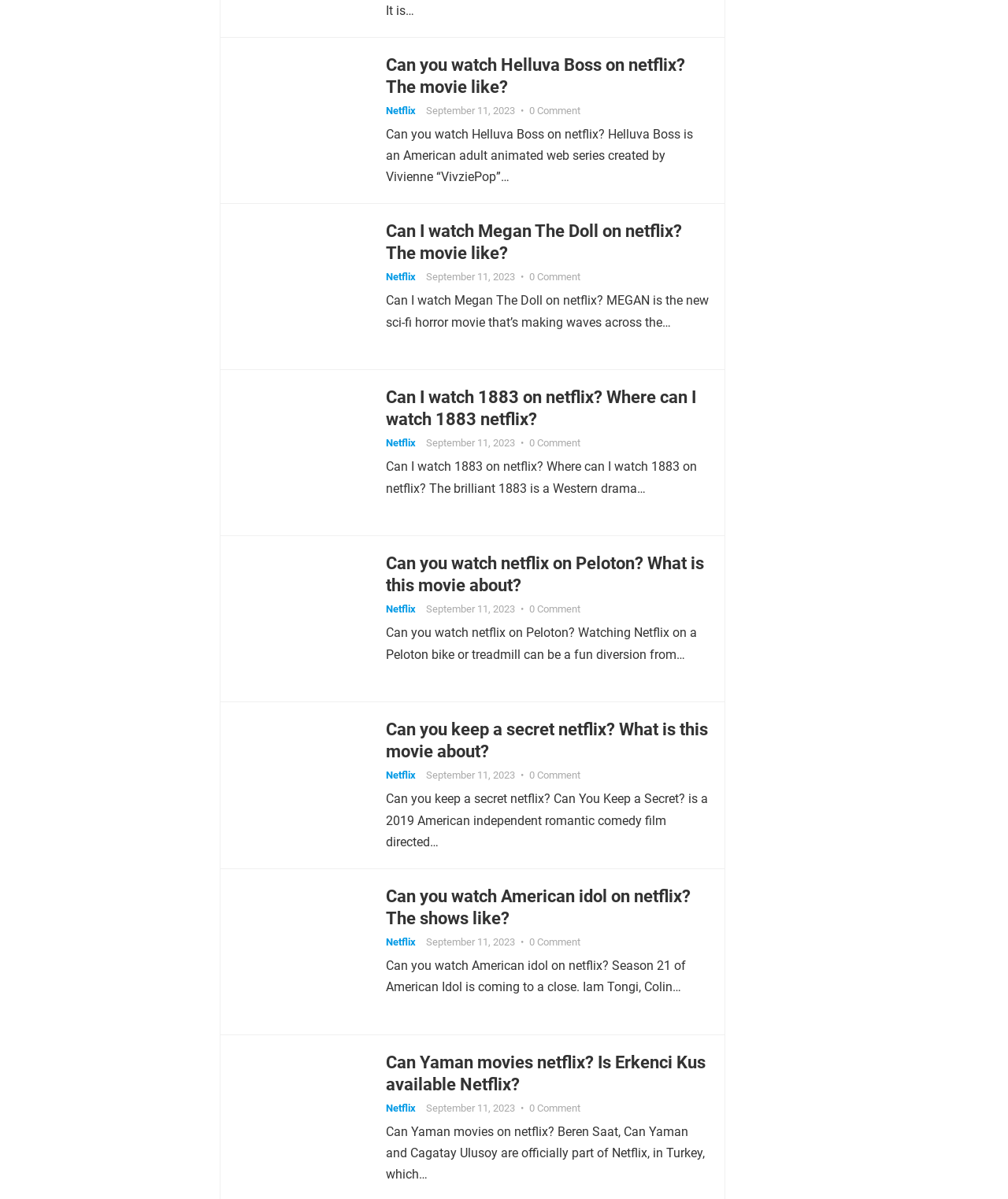Could you find the bounding box coordinates of the clickable area to complete this instruction: "Click on Helluva Boss on Netflix"?

[0.234, 0.045, 0.367, 0.156]